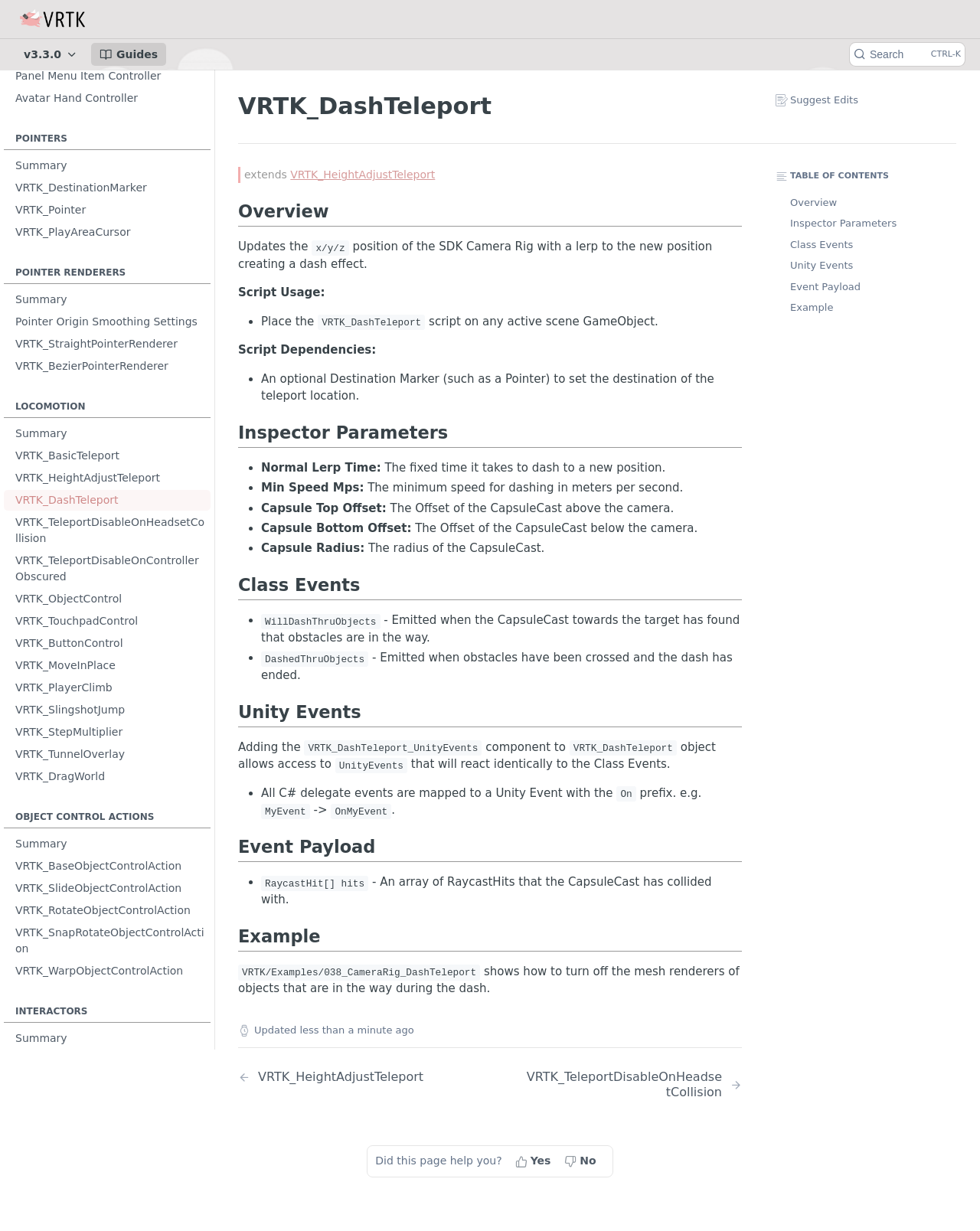Specify the bounding box coordinates of the element's area that should be clicked to execute the given instruction: "Click the 'Copy Code' button". The coordinates should be four float numbers between 0 and 1, i.e., [left, top, right, bottom].

[0.008, 0.006, 0.118, 0.025]